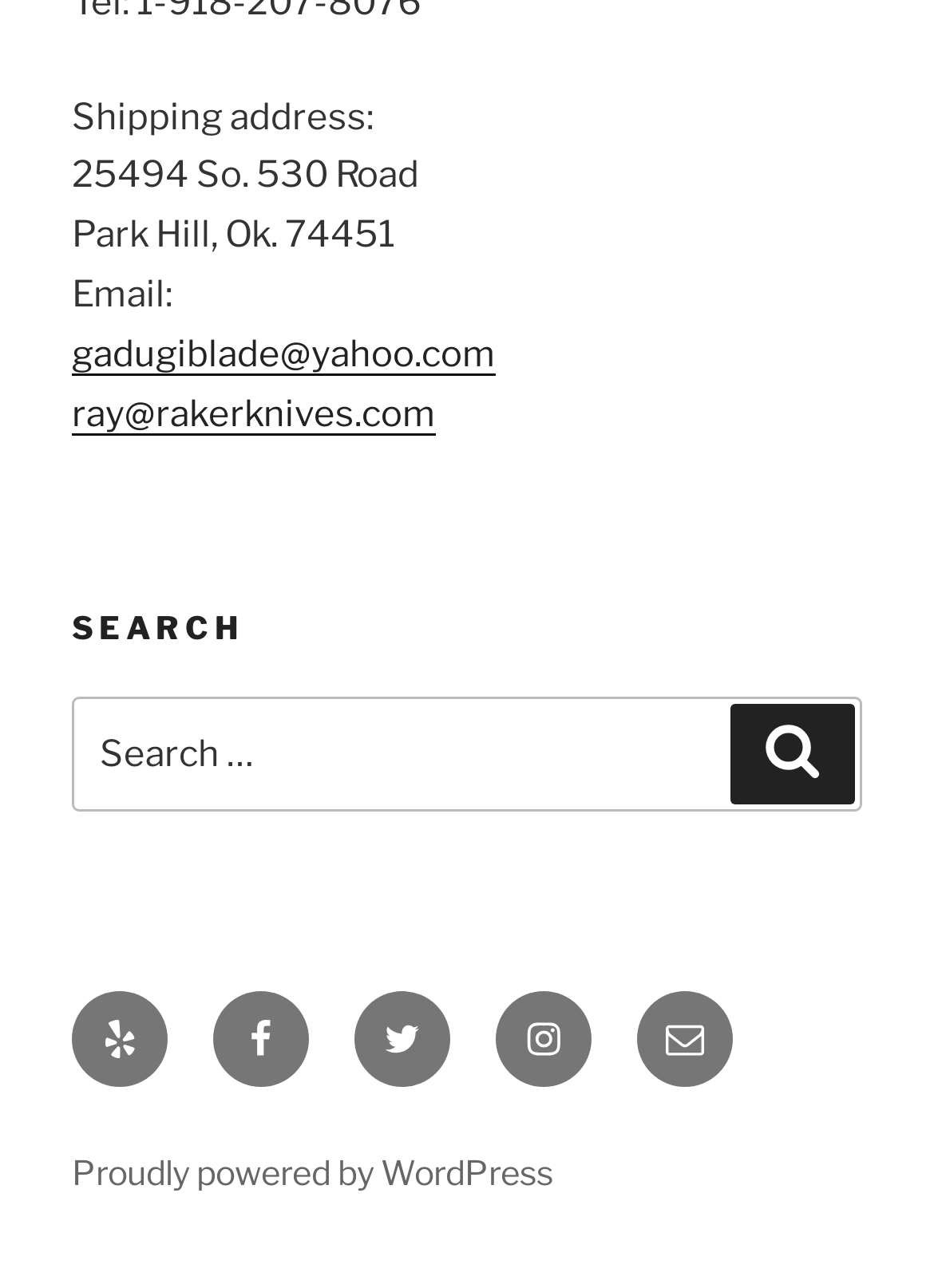For the following element description, predict the bounding box coordinates in the format (top-left x, top-left y, bottom-right x, bottom-right y). All values should be floating point numbers between 0 and 1. Description: Yelp

[0.077, 0.769, 0.179, 0.844]